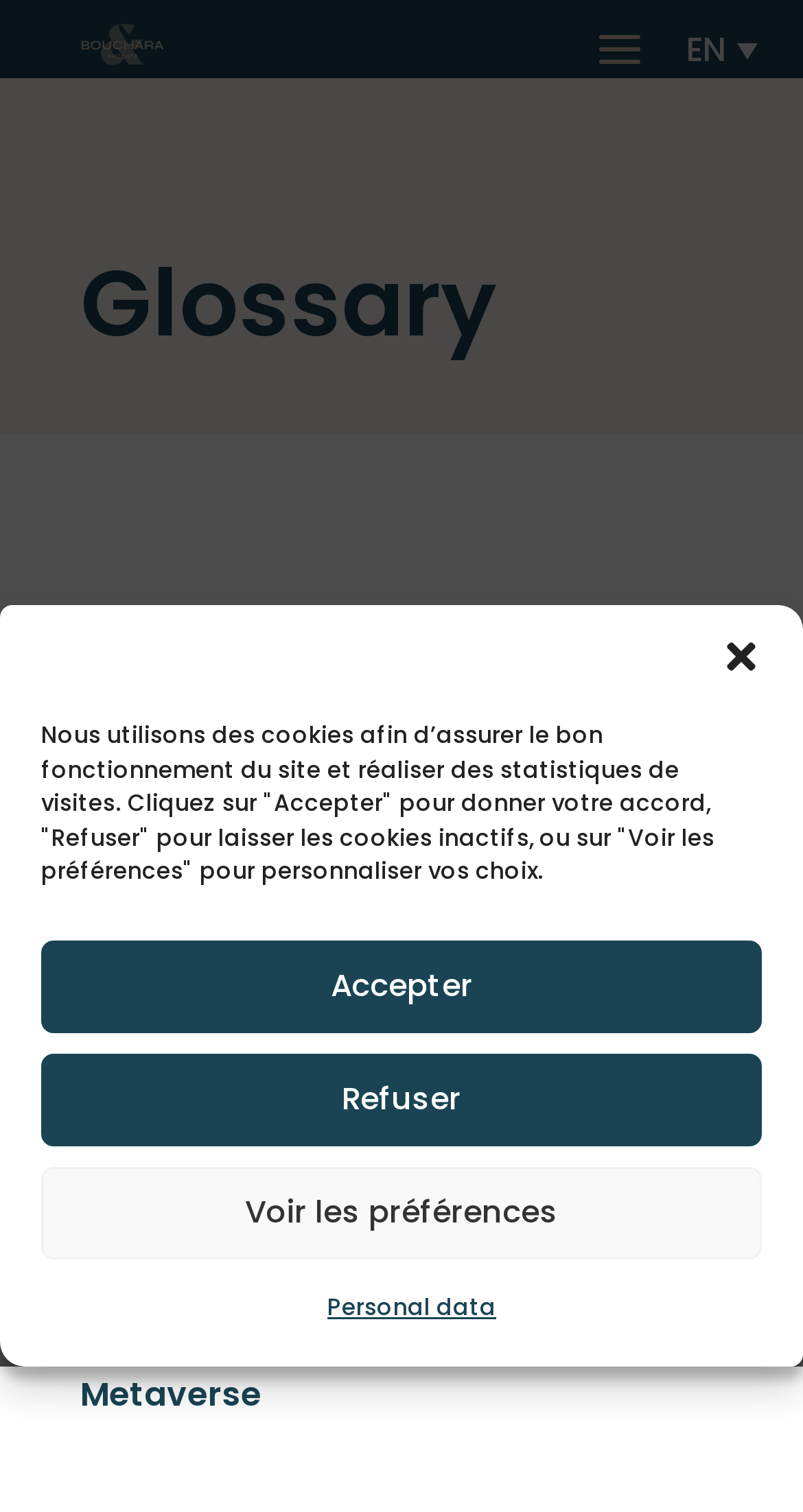How many terms are there in the glossary?
Based on the image, give a concise answer in the form of a single word or short phrase.

At least 26